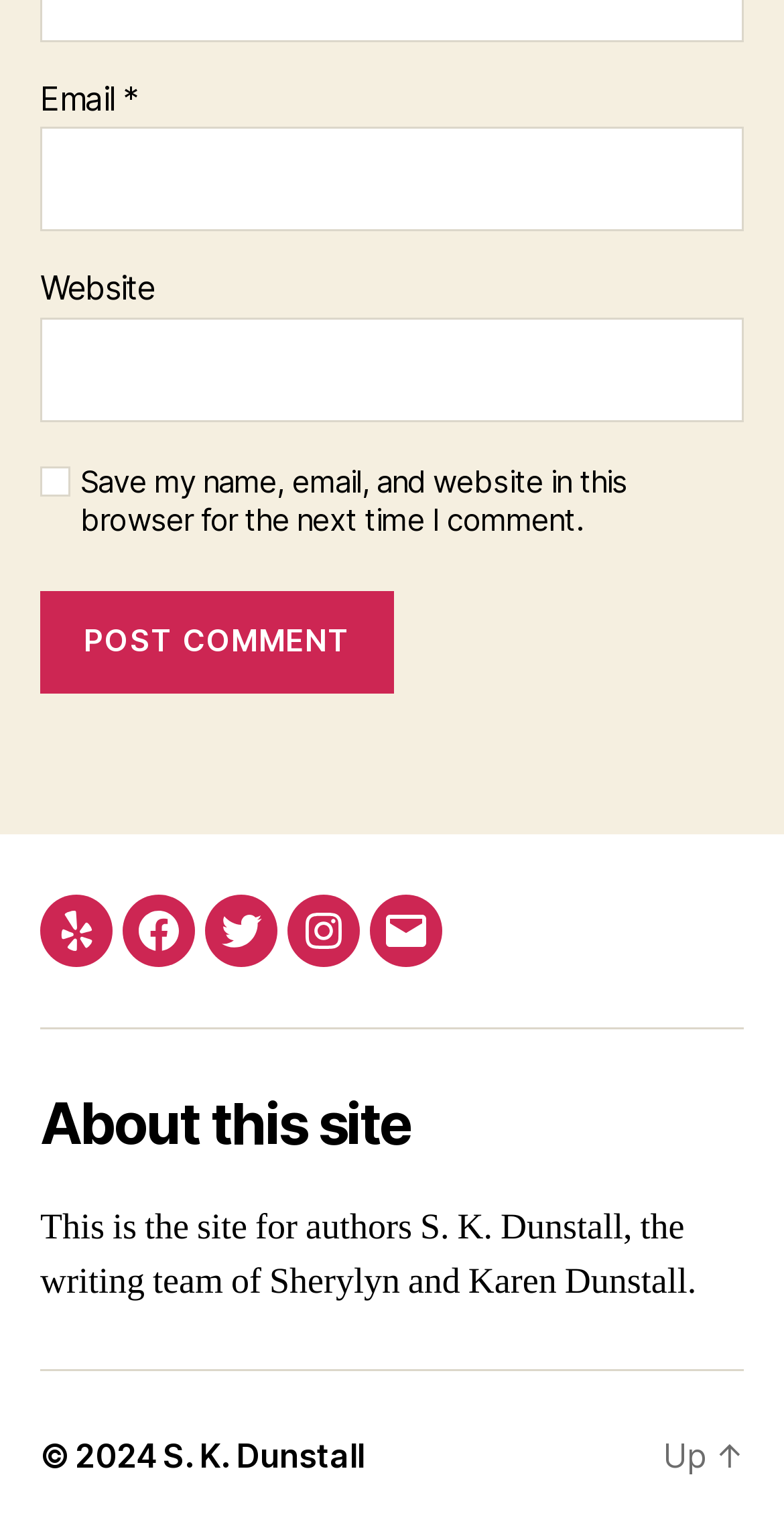What is the purpose of the checkbox?
Please use the visual content to give a single word or phrase answer.

Save comment info